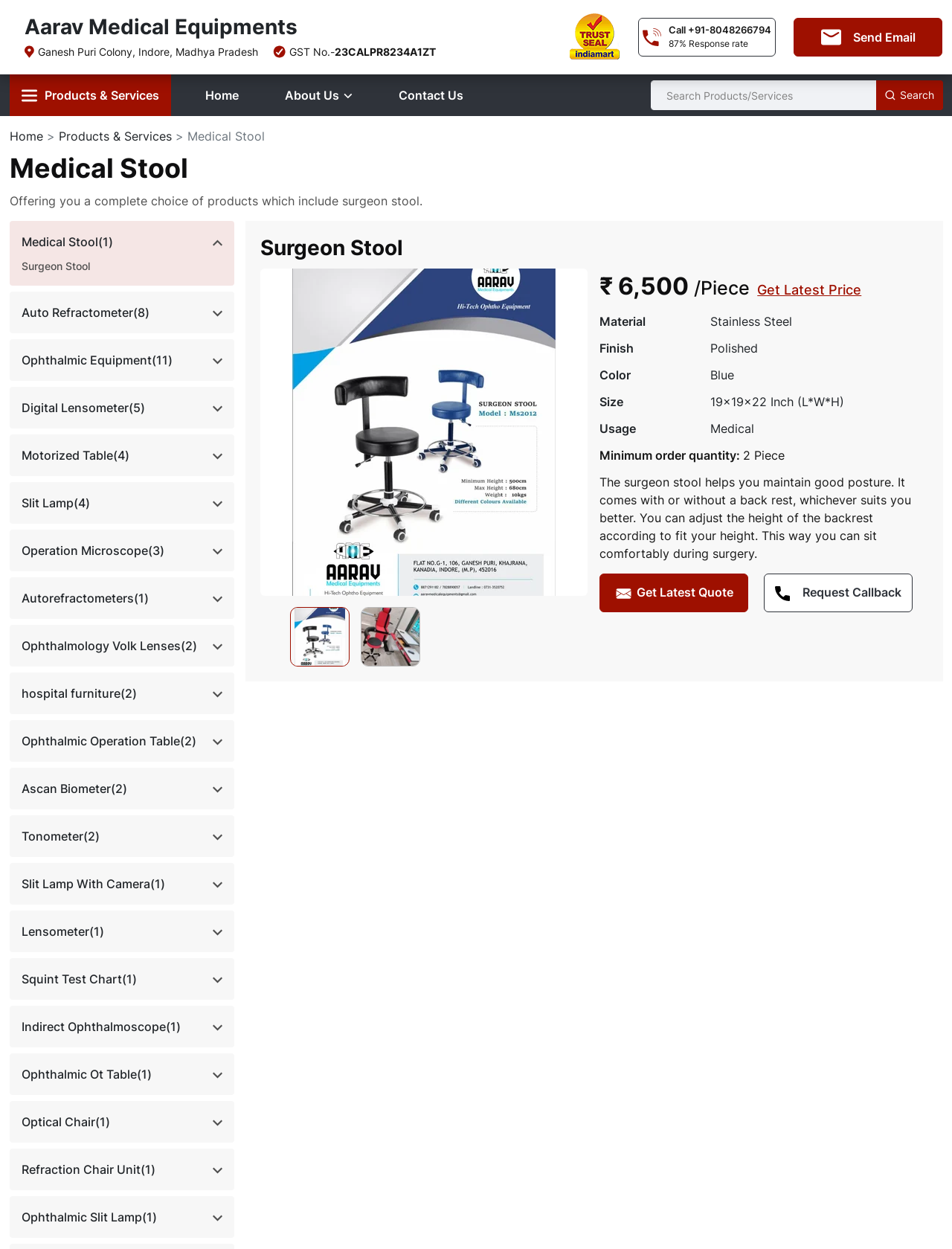What is the response rate of Aarav Medical Equipments?
Refer to the image and answer the question using a single word or phrase.

87%